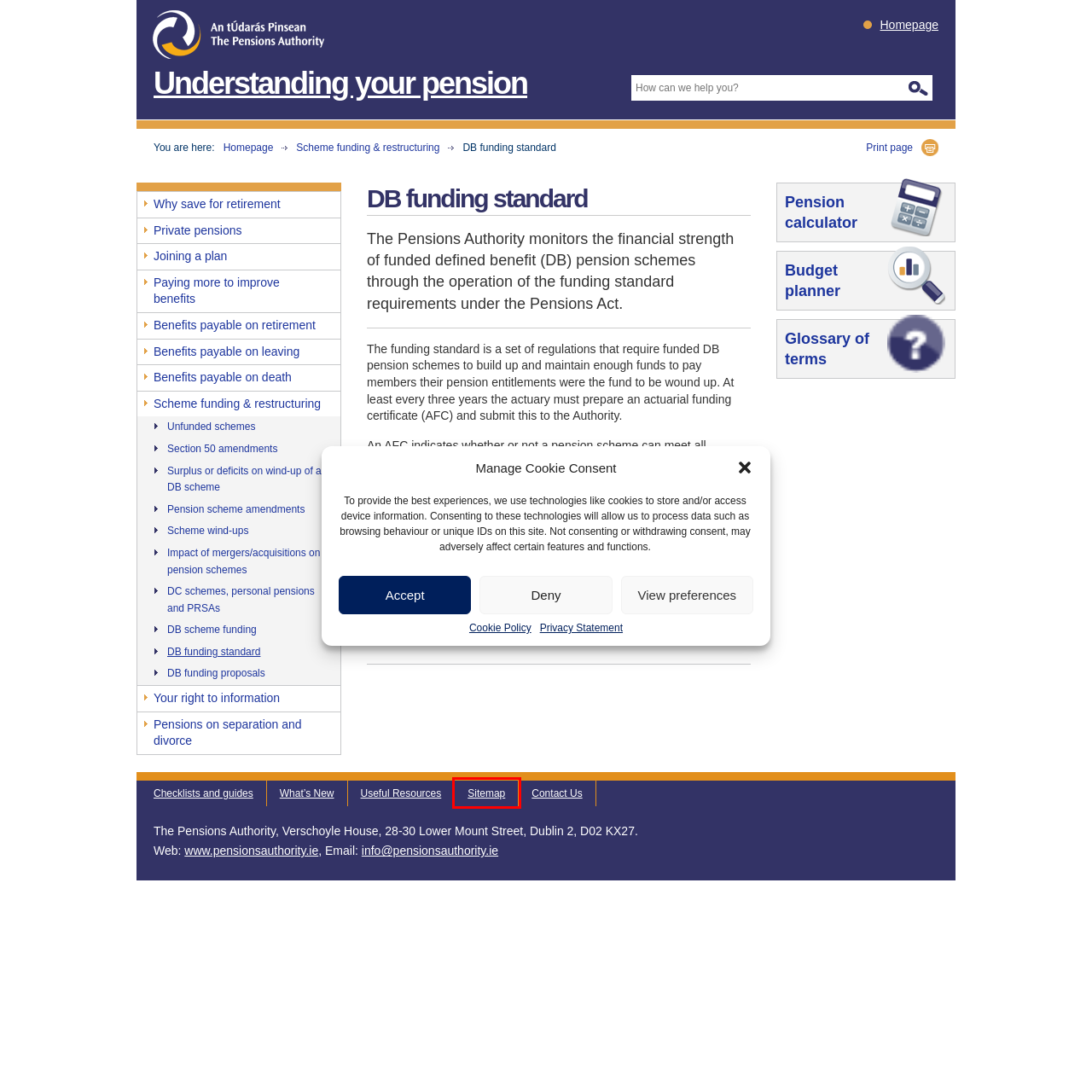You are provided with a screenshot of a webpage where a red rectangle bounding box surrounds an element. Choose the description that best matches the new webpage after clicking the element in the red bounding box. Here are the choices:
A. Contact Us - pensionsauthority
B. Privacy Statement - pensionsauthority
C. Pension scheme amendments - pensionsauthority
D. Scheme wind-ups - pensionsauthority
E. Joining a plan - pensionsauthority
F. DB funding proposals - pensionsauthority
G. Sitemap - pensionsauthority
H. Impact of mergers/acquisitions on pension schemes - pensionsauthority

G